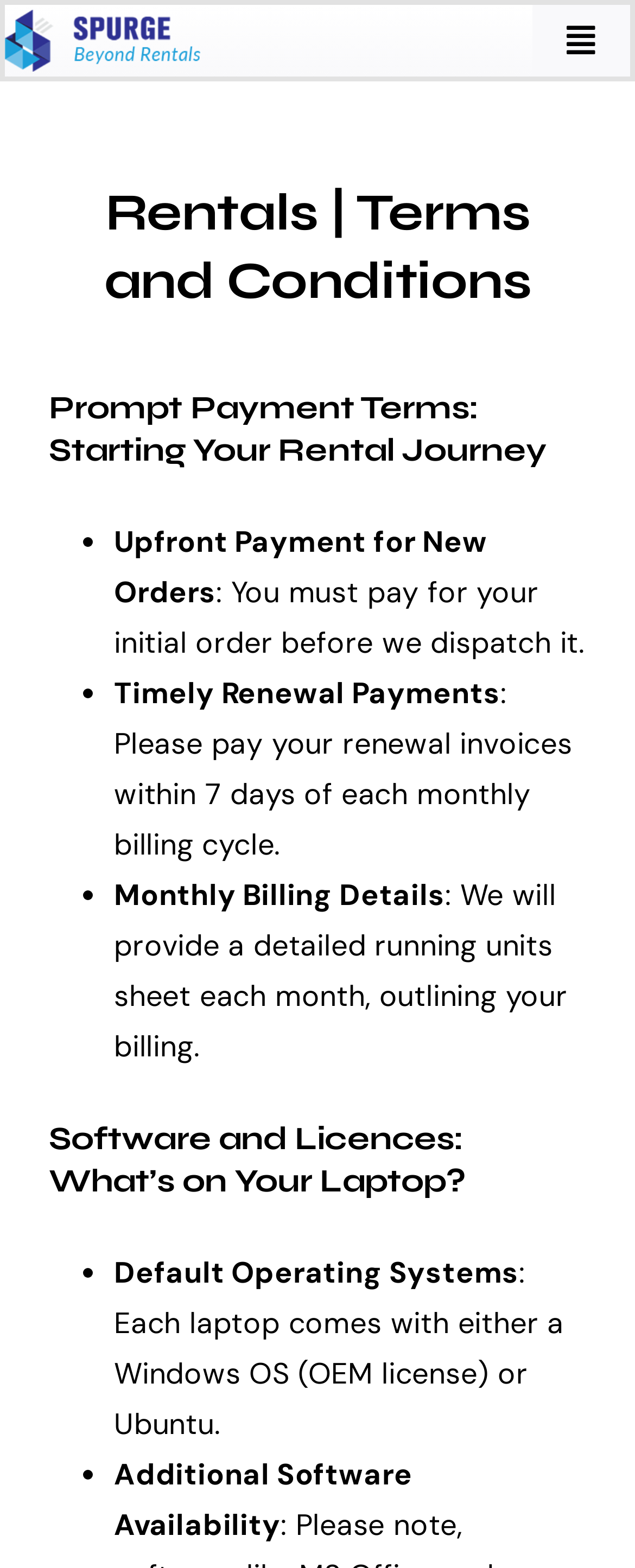Determine the bounding box coordinates of the section I need to click to execute the following instruction: "View post details". Provide the coordinates as four float numbers between 0 and 1, i.e., [left, top, right, bottom].

None